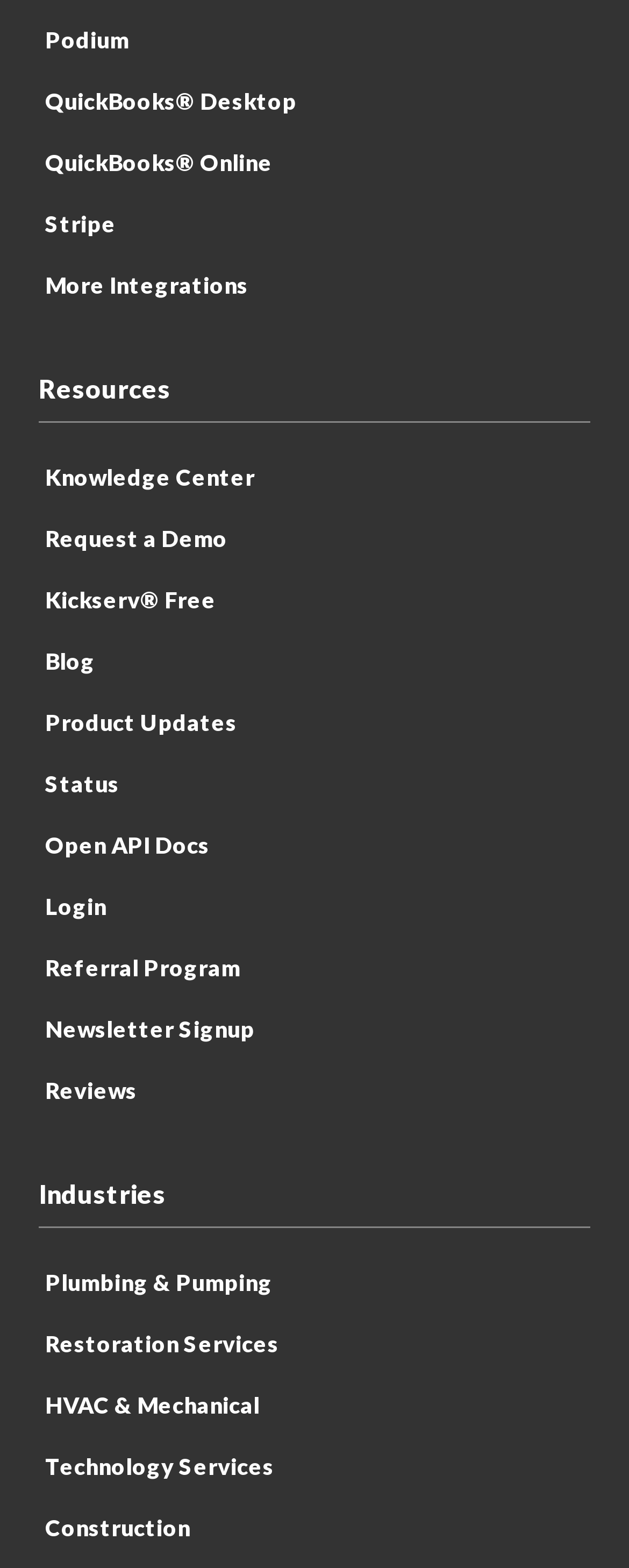How many links are there under 'Resources'?
Refer to the image and provide a detailed answer to the question.

There are 9 links under 'Resources' which are 'Knowledge Center', 'Request a Demo', 'Kickserv Free', 'Blog', 'Product Updates', 'Status', 'Open API Docs', 'Login', and 'Referral Program'. These links are located at the middle of the webpage with bounding boxes ranging from [0.062, 0.294, 0.938, 0.317] to [0.062, 0.607, 0.938, 0.629].